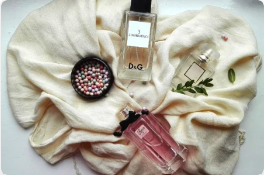Generate an in-depth description of the image.

The image showcases an elegant flat lay arrangement featuring three distinct perfume bottles artfully placed on a soft, cream-colored fabric. Each bottle presents its unique design: a clear, rectangular bottle emblazoned with 'D&G,' representing the luxurious Dolce & Gabbana fragrance; a slender, minimalist bottle that hints at sophisticated simplicity; and a stylish pink bottle that adds a touch of femininity and charm. Surrounding the perfumes, there is a small, round dish filled with colorful beads, adding a playful contrast and texture to the composition. Additionally, fresh green leaves peek out from the folds of the fabric, enhancing the natural aesthetic of the scene. This visually appealing arrangement captures the essence of fragrance, beauty, and style, perfect for a feature on "Best Perfumes for Women in Pakistan: Top 10 Brands You Need to Try."